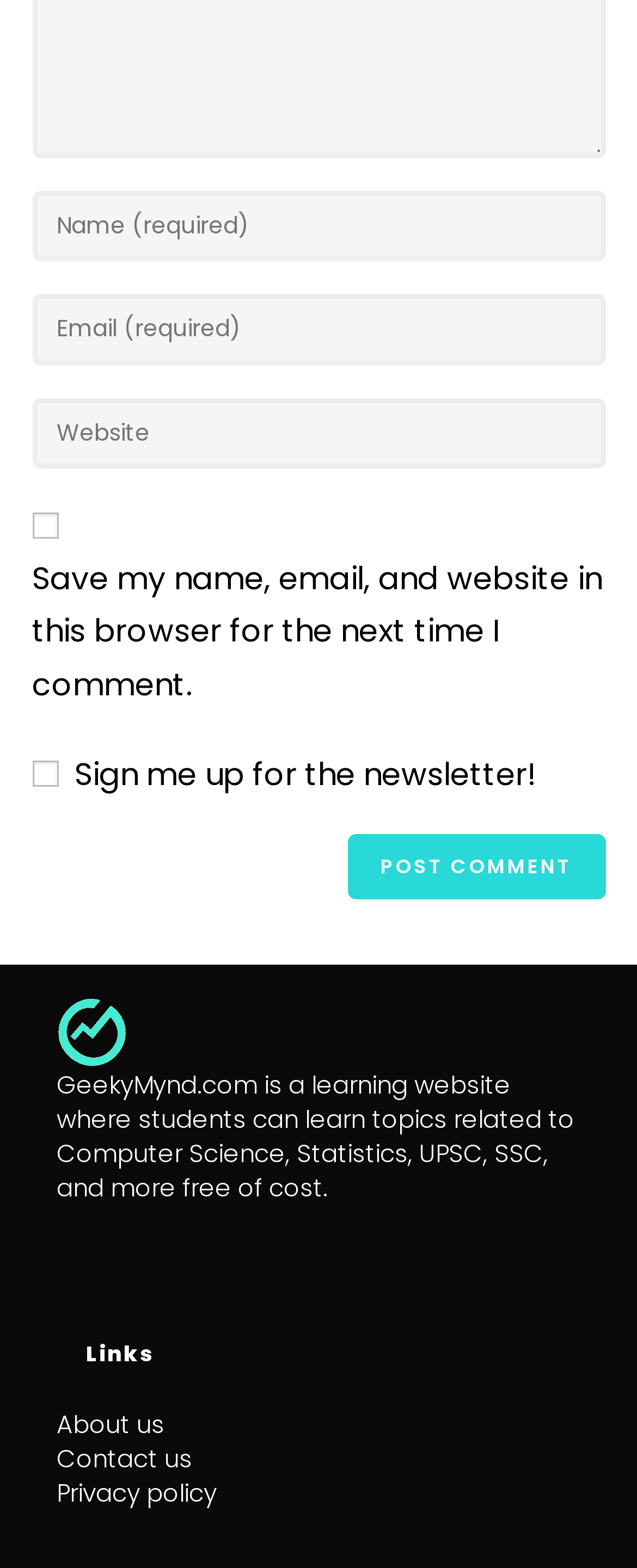Please provide the bounding box coordinates for the element that needs to be clicked to perform the following instruction: "Visit the about us page". The coordinates should be given as four float numbers between 0 and 1, i.e., [left, top, right, bottom].

[0.088, 0.897, 0.258, 0.919]